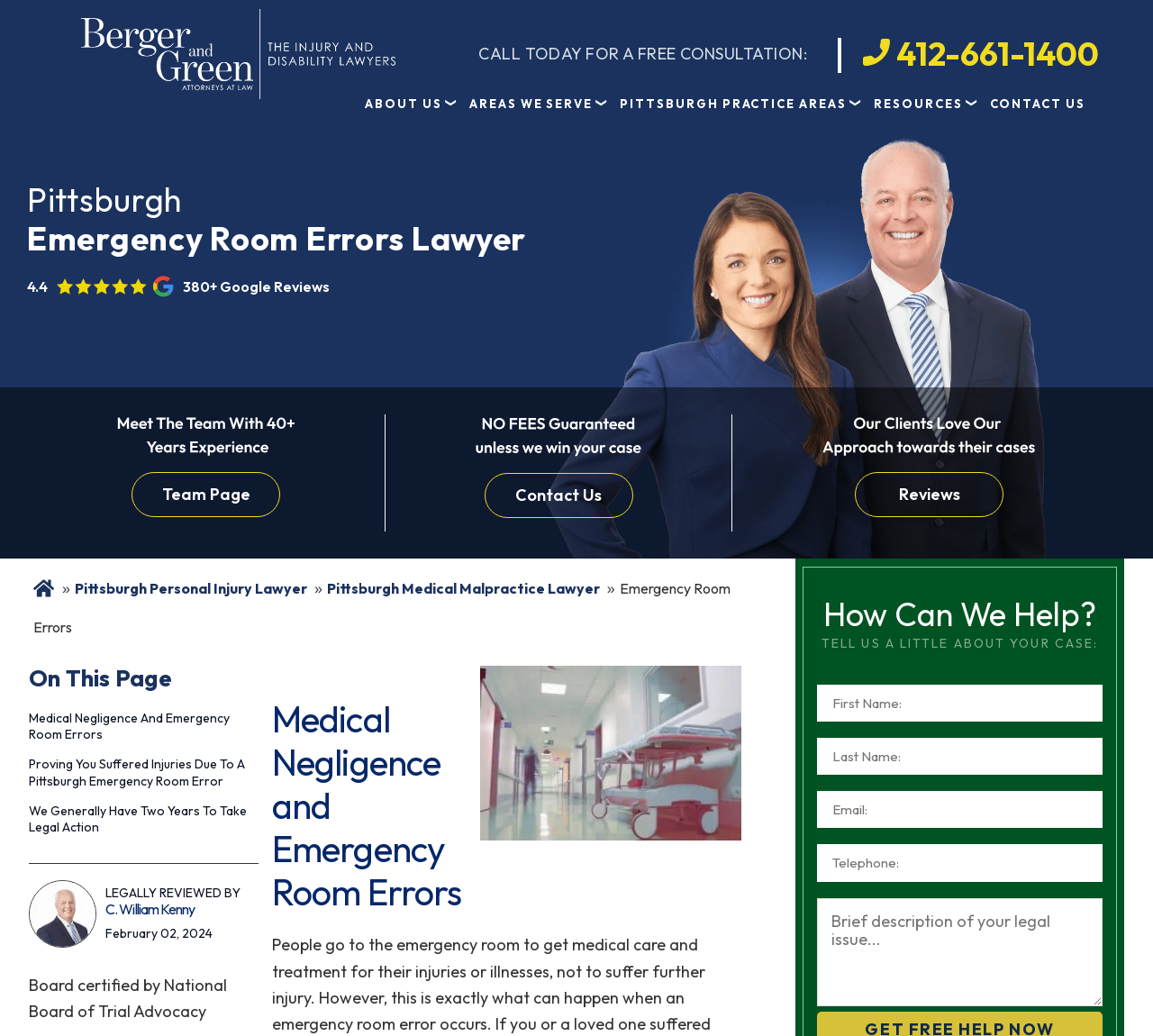Please mark the bounding box coordinates of the area that should be clicked to carry out the instruction: "Call the phone number".

[0.748, 0.032, 0.953, 0.071]